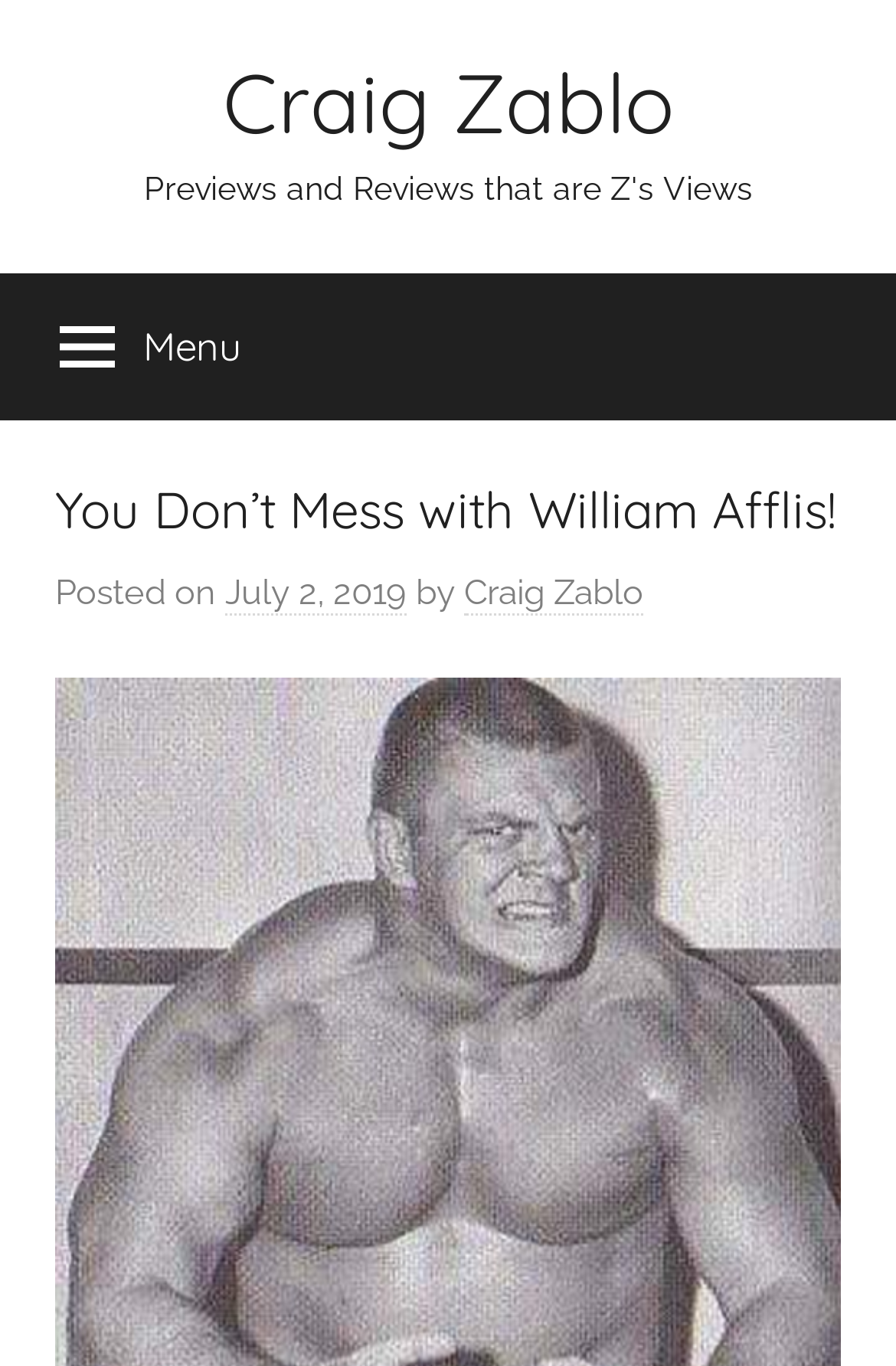Using the details in the image, give a detailed response to the question below:
What is the main topic of the webpage?

The main topic of the webpage can be inferred from the main heading 'You Don’t Mess with William Afflis!' which suggests that the webpage is about William Afflis.